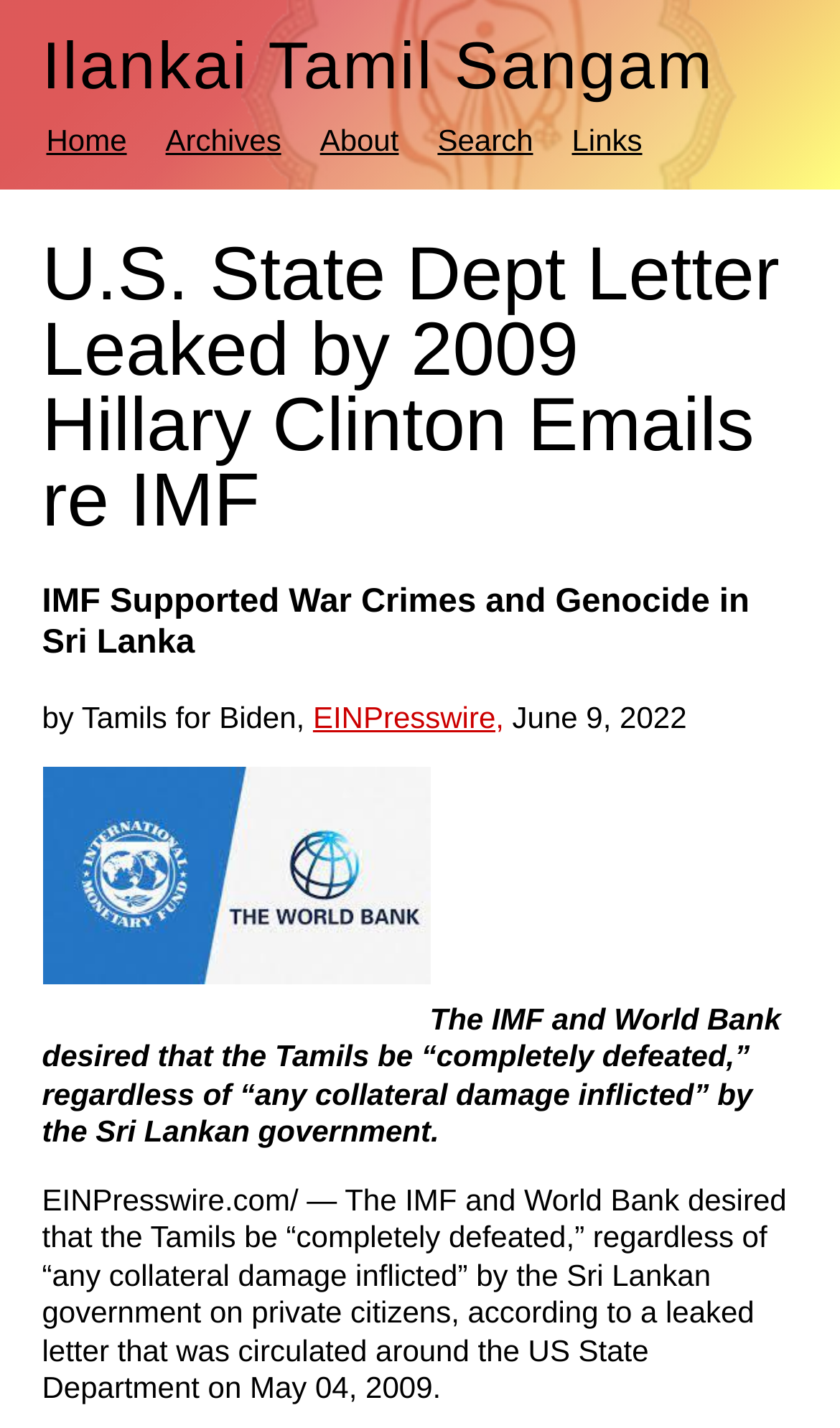Please identify the bounding box coordinates of the element I should click to complete this instruction: 'read about IMF'. The coordinates should be given as four float numbers between 0 and 1, like this: [left, top, right, bottom].

[0.05, 0.537, 0.512, 0.689]